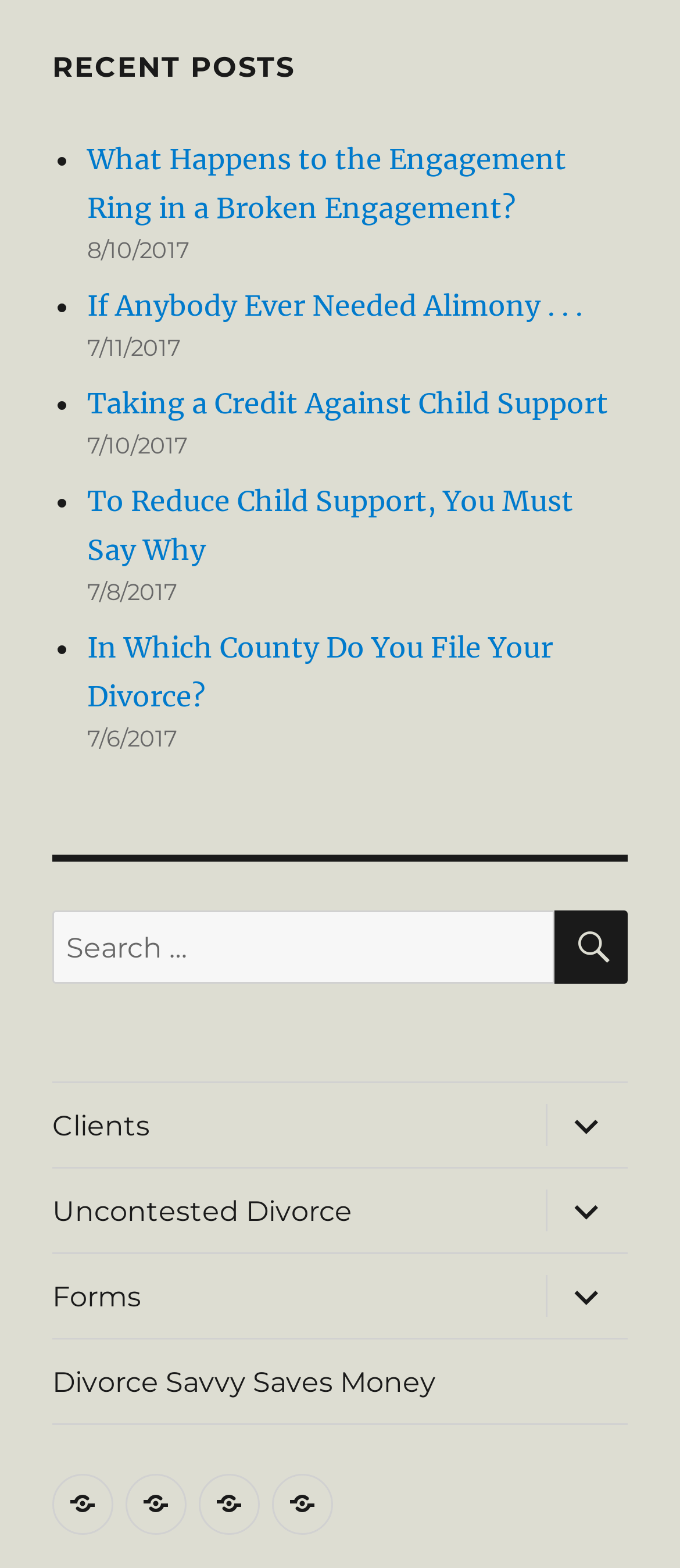What is the category of the latest post?
Refer to the image and give a detailed answer to the query.

The latest post is categorized under 'Recent Posts' which is indicated by the heading 'RECENT POSTS' at the top of the webpage.